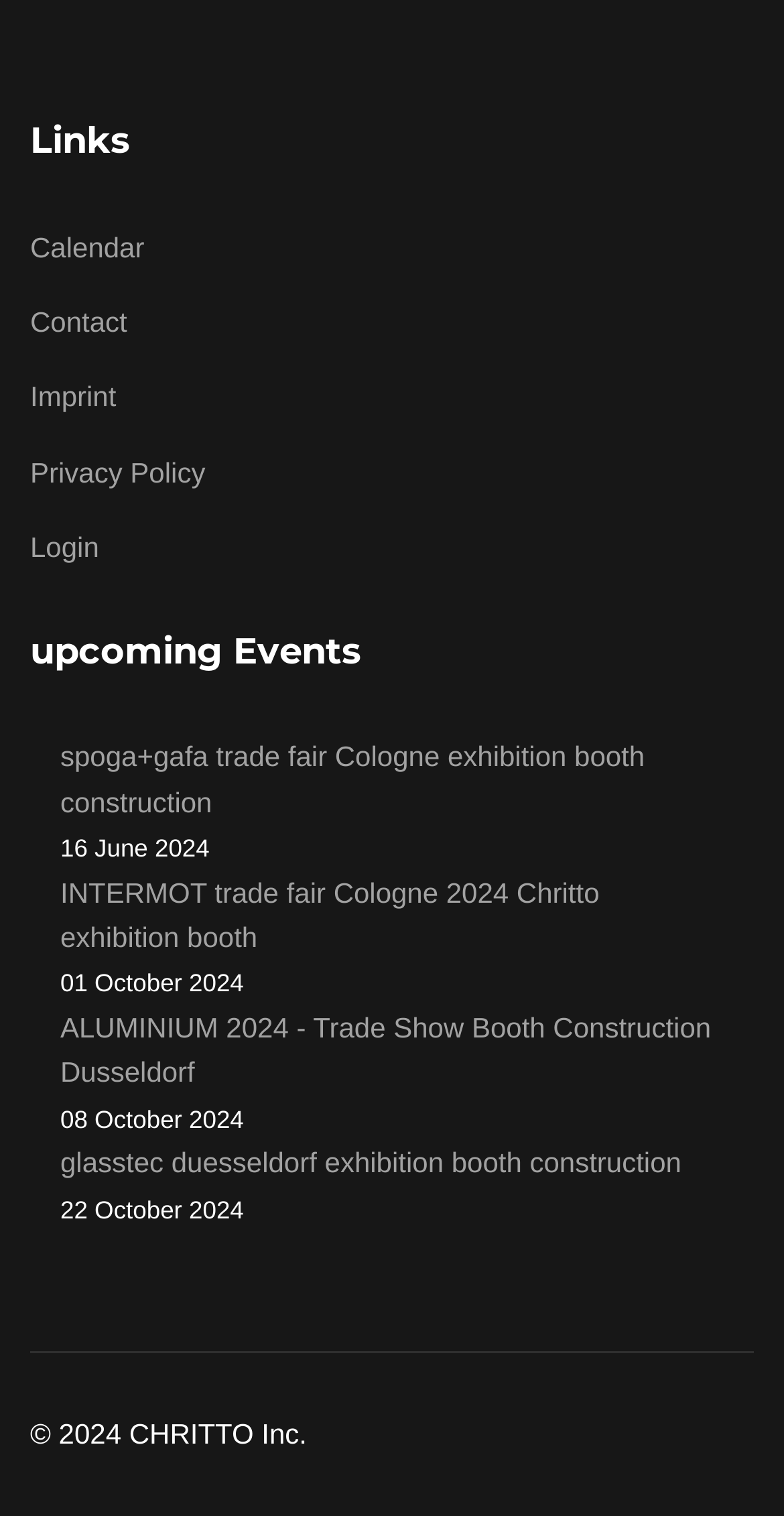Please answer the following question using a single word or phrase: 
What type of events are listed on this webpage?

Trade fairs